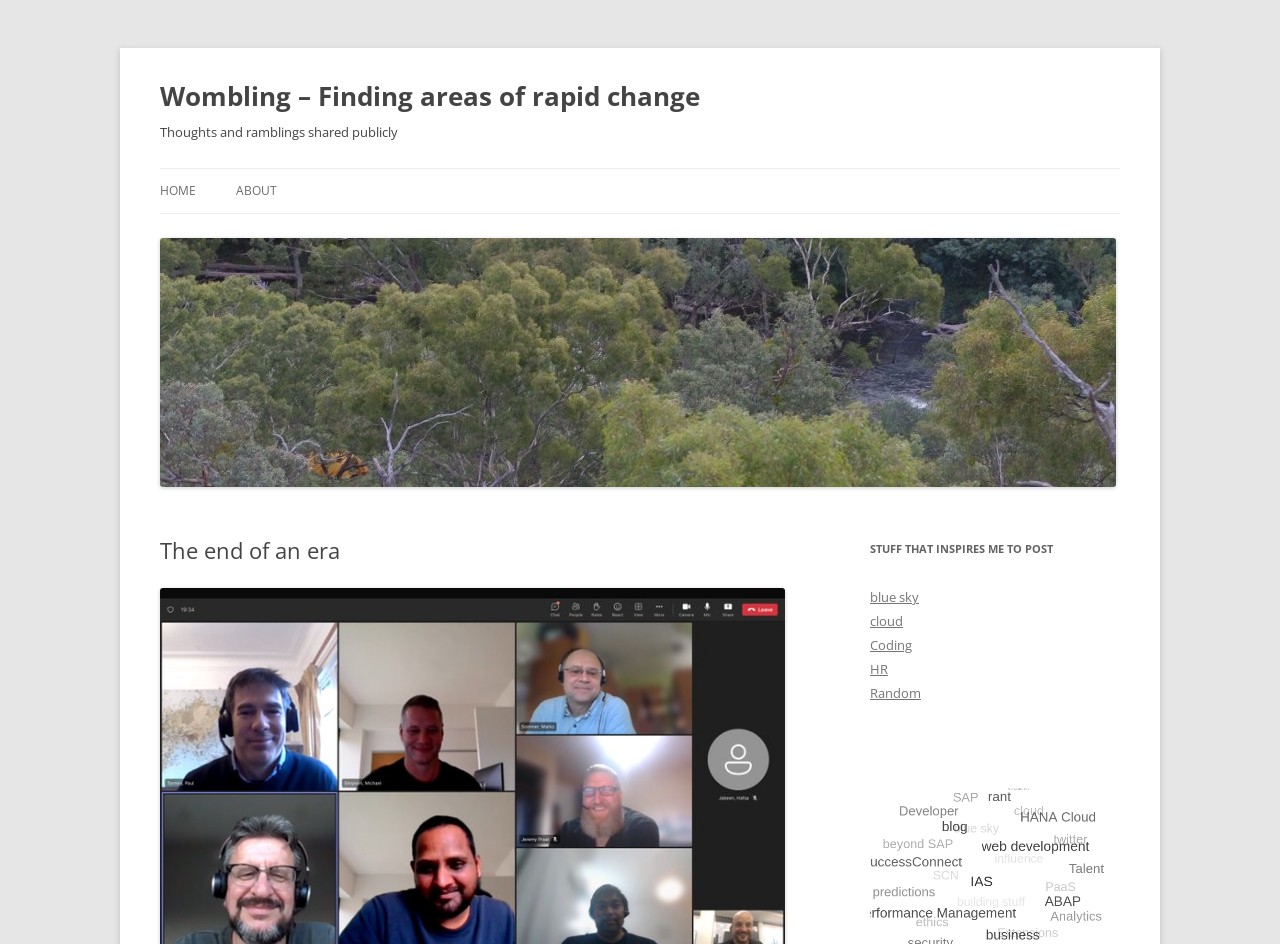Is there an image on the webpage?
Give a one-word or short phrase answer based on the image.

Yes